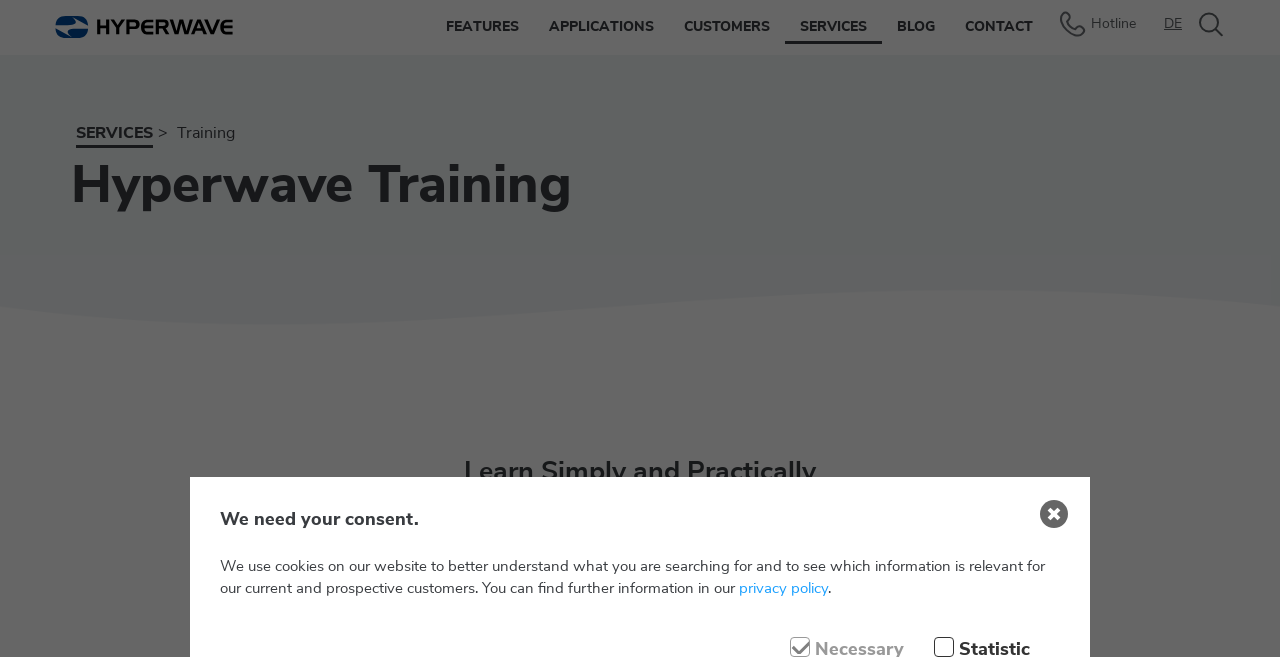What are the main categories on the website?
Based on the screenshot, respond with a single word or phrase.

FEATURES, APPLICATIONS, CUSTOMERS, SERVICES, BLOG, CONTACT